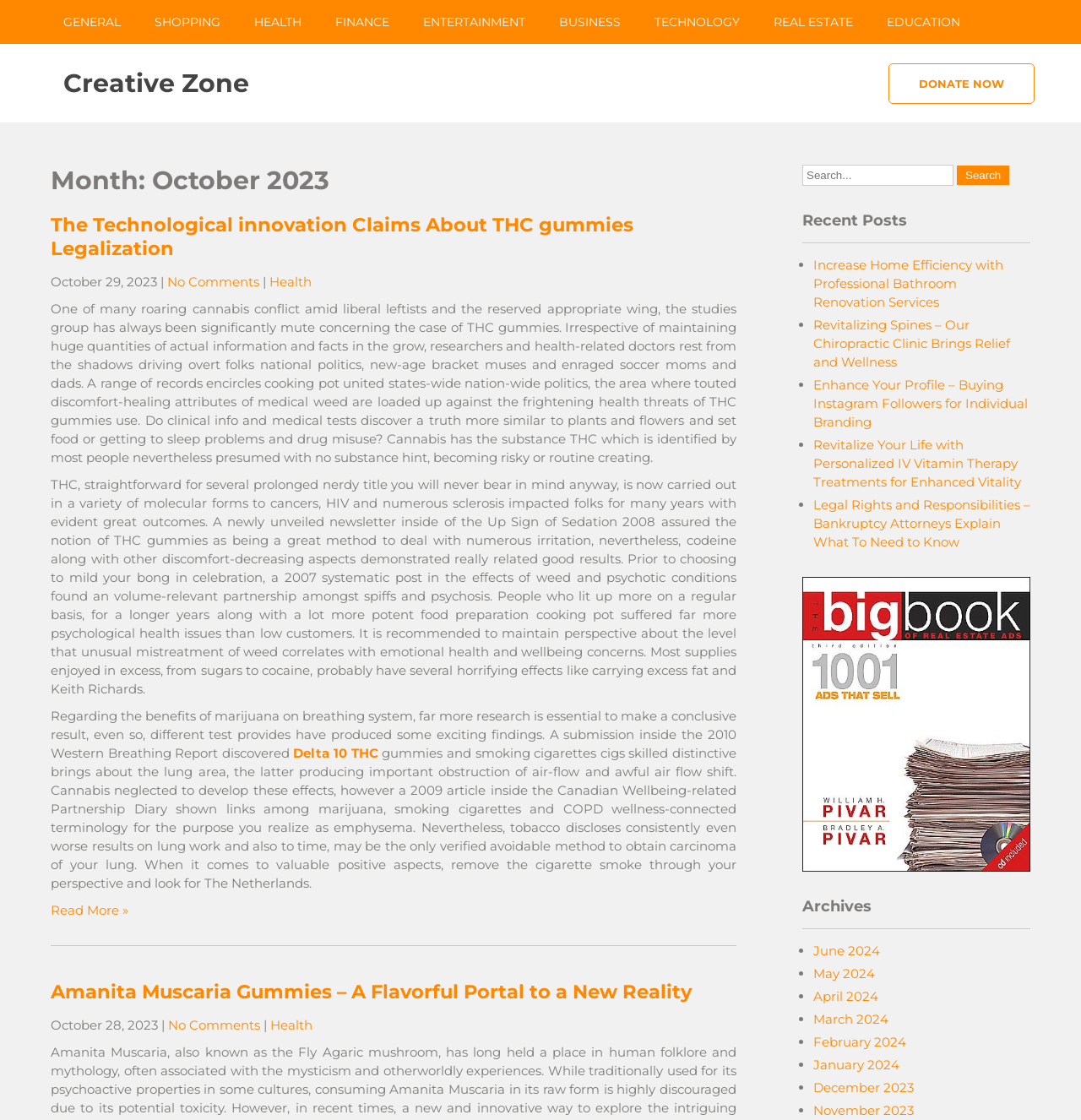Use a single word or phrase to answer the question: What is the category of the first article?

Health